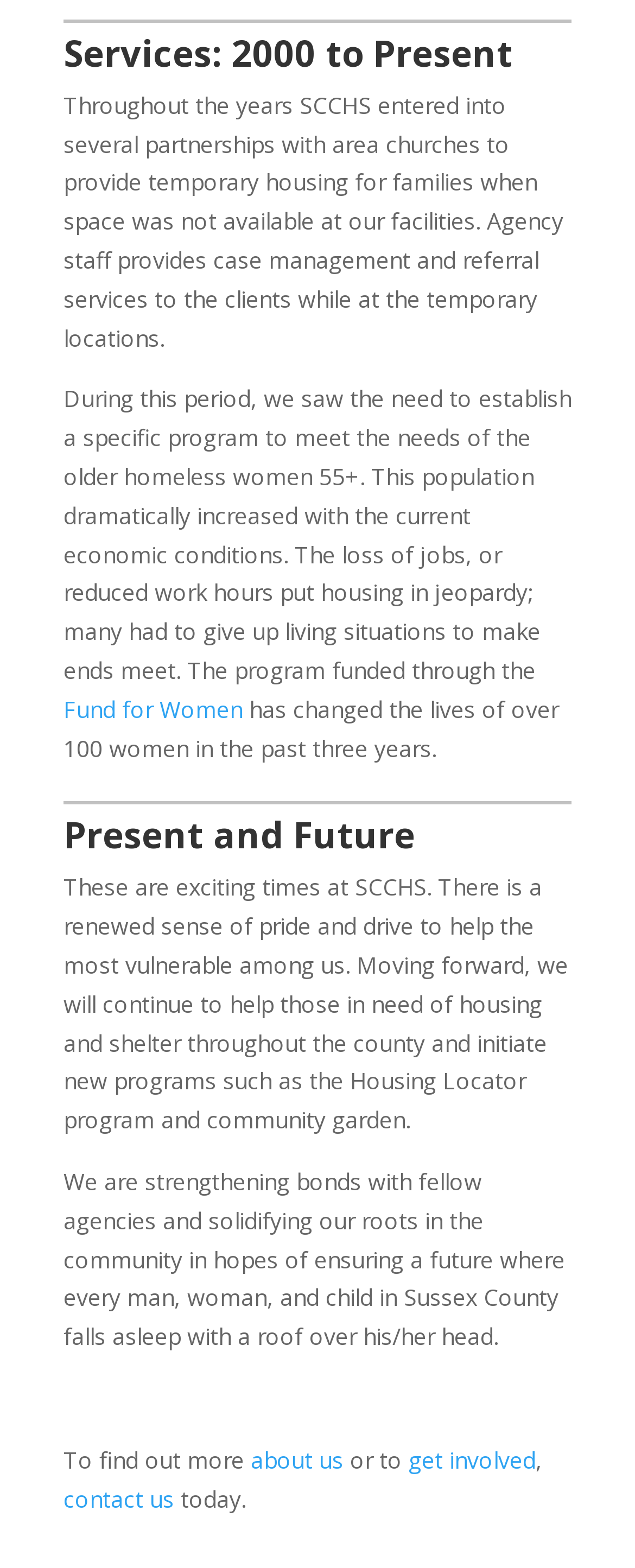Identify the bounding box coordinates for the UI element described as follows: NEXT GEN ACADEMY. Use the format (top-left x, top-left y, bottom-right x, bottom-right y) and ensure all values are floating point numbers between 0 and 1.

None